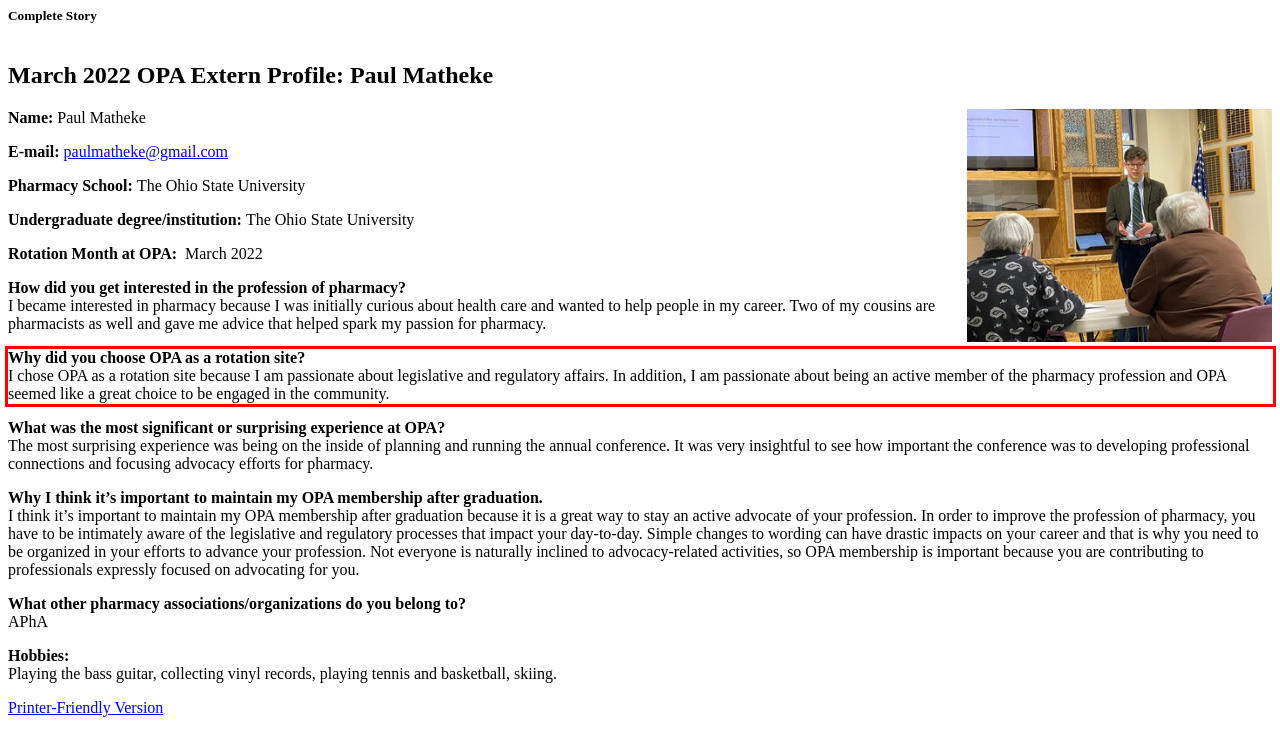You have a screenshot of a webpage, and there is a red bounding box around a UI element. Utilize OCR to extract the text within this red bounding box.

Why did you choose OPA as a rotation site? I chose OPA as a rotation site because I am passionate about legislative and regulatory affairs. In addition, I am passionate about being an active member of the pharmacy profession and OPA seemed like a great choice to be engaged in the community.